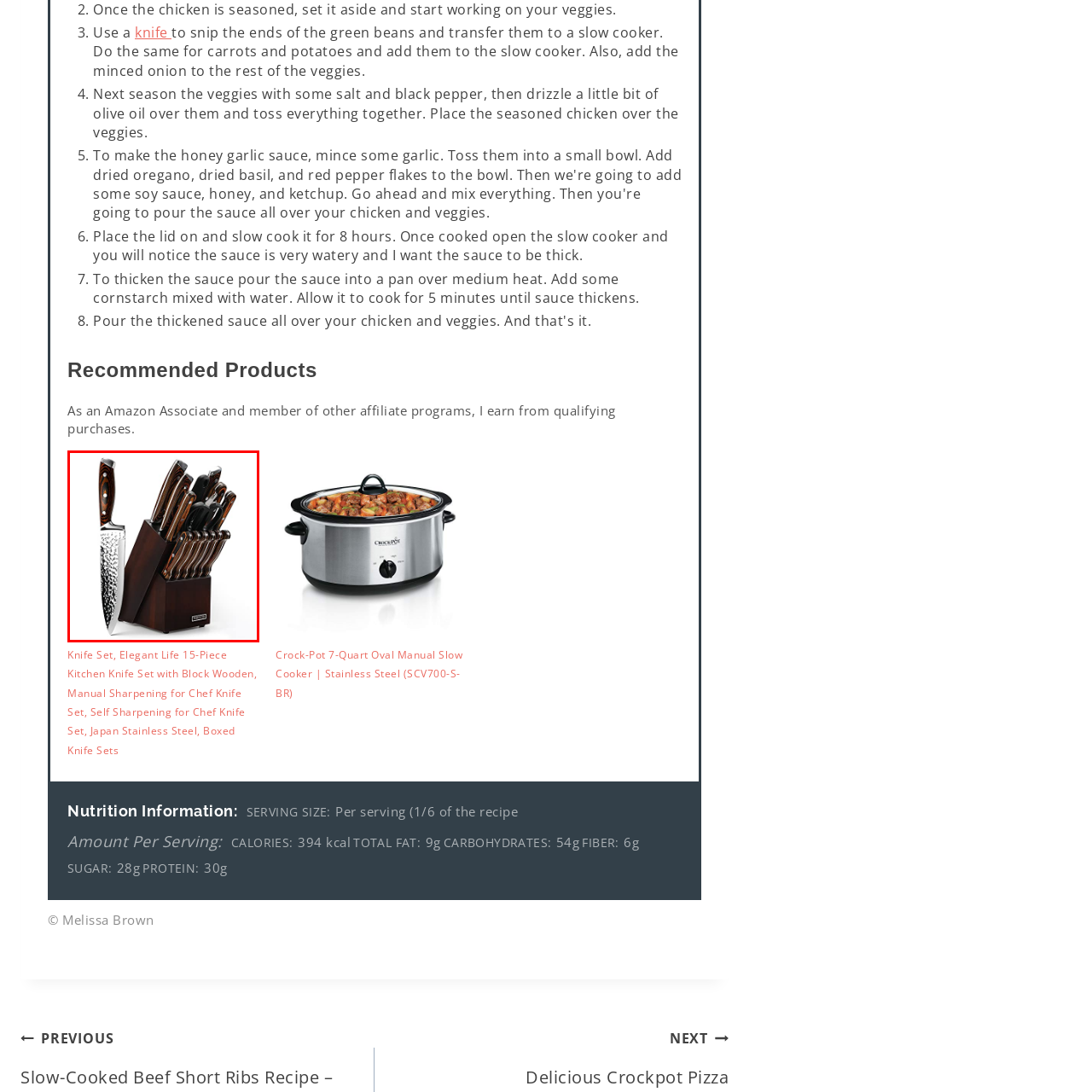Using the image highlighted in the red border, answer the following question concisely with a word or phrase:
What is the primary purpose of the knife set?

Meal preparation